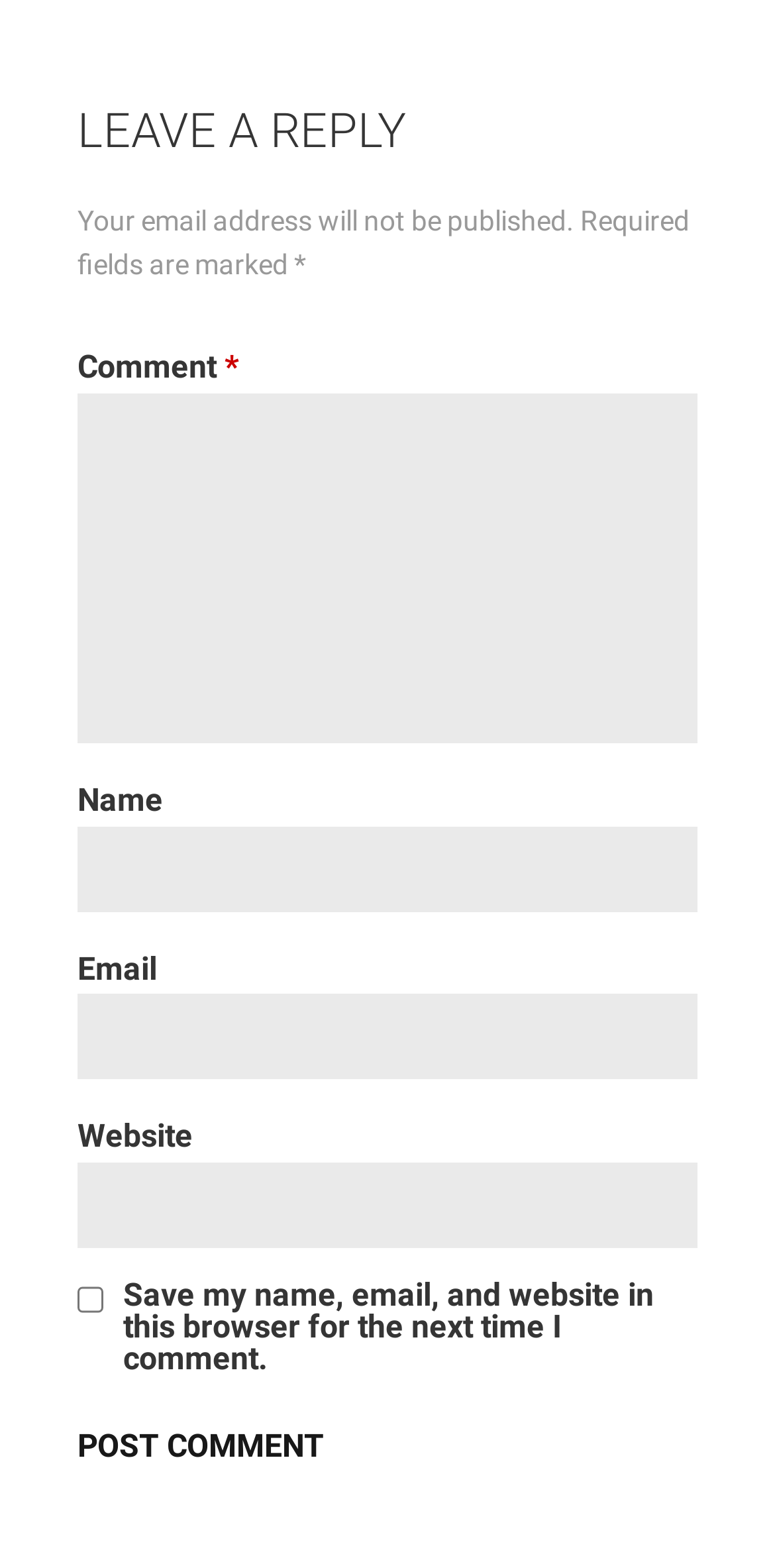How many fields are required to post a comment?
Using the details from the image, give an elaborate explanation to answer the question.

The 'Comment' and 'Email' fields are marked as required, which means that two fields must be filled in to post a comment.